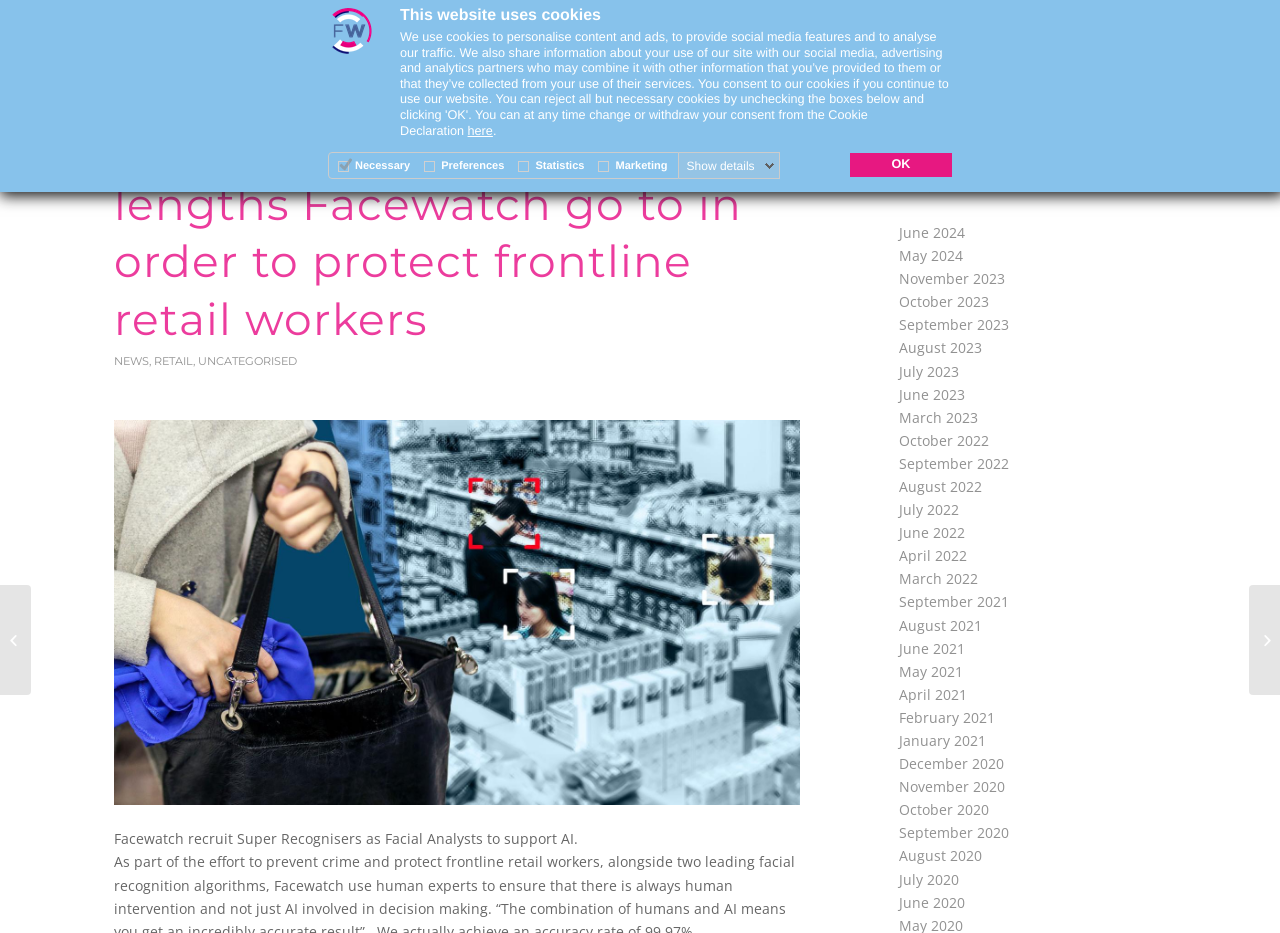Determine the bounding box coordinates of the area to click in order to meet this instruction: "Click on the Show details link".

[0.533, 0.17, 0.608, 0.187]